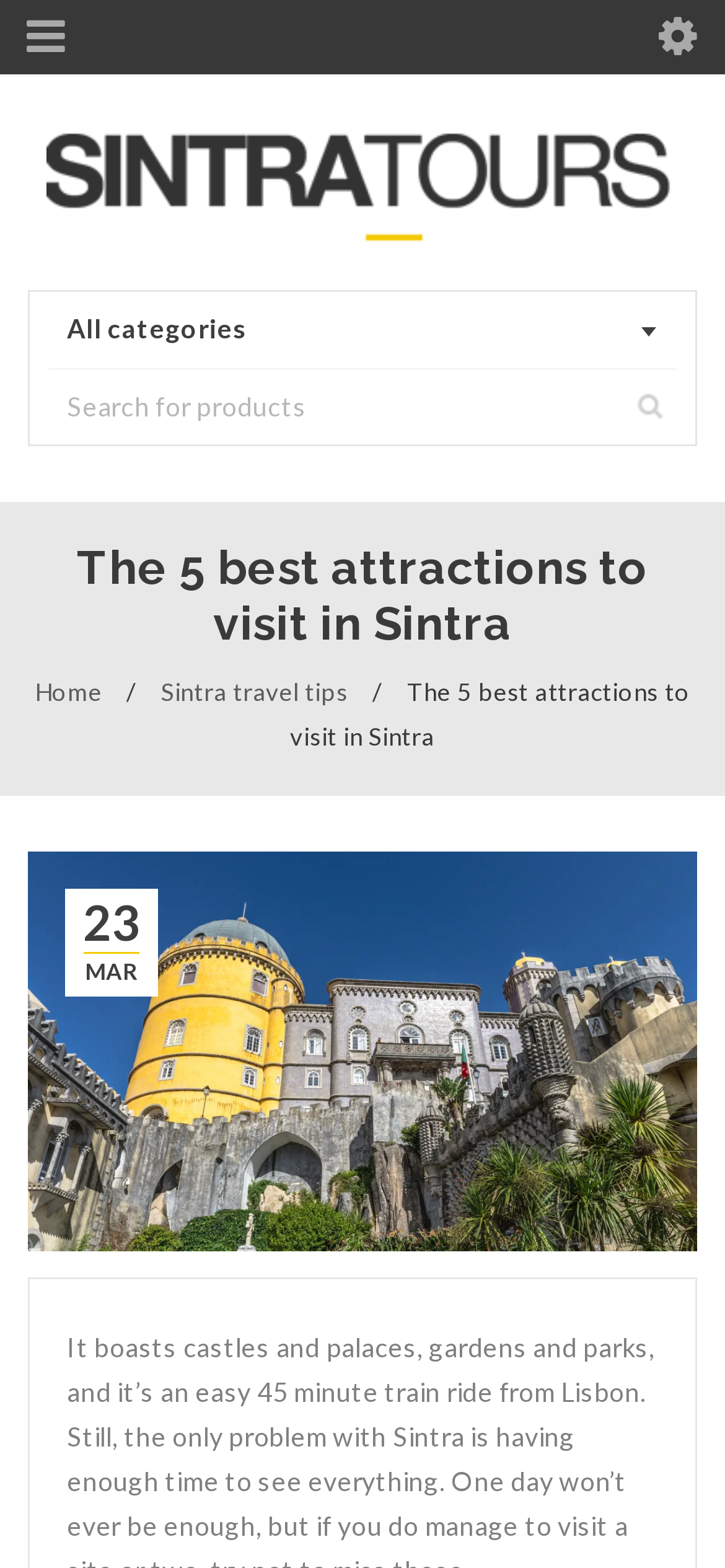What is the month mentioned in the text?
From the image, provide a succinct answer in one word or a short phrase.

MAR